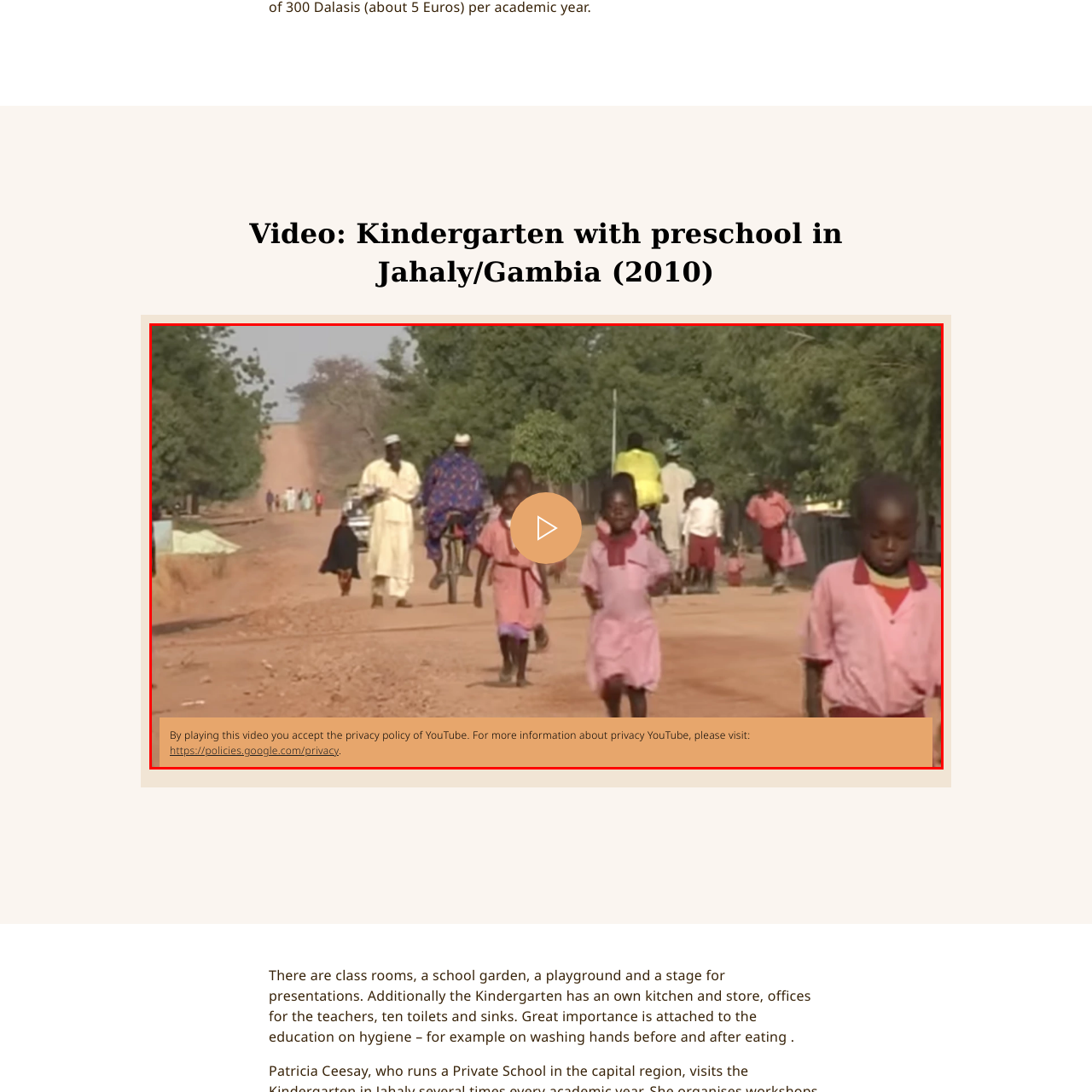Inspect the image outlined by the red box and answer the question using a single word or phrase:
What is the man riding in the background?

A bicycle